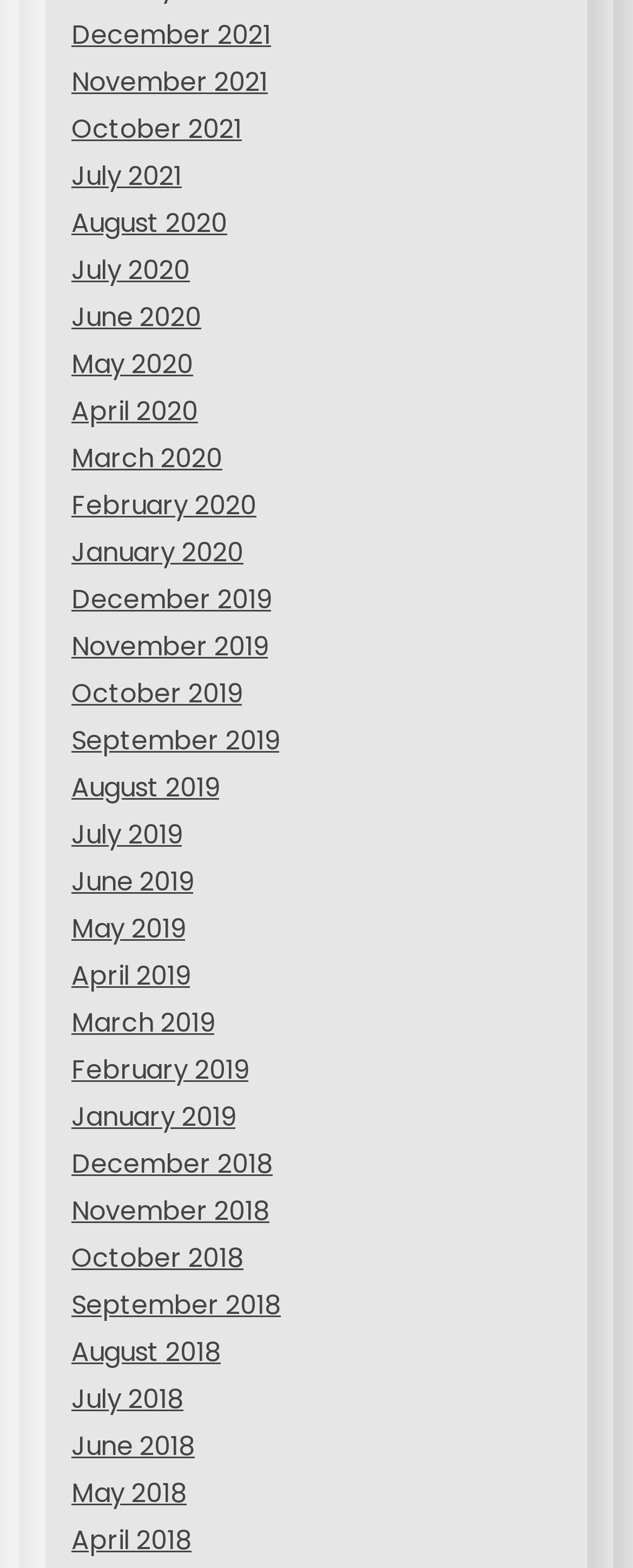Kindly determine the bounding box coordinates for the area that needs to be clicked to execute this instruction: "View November 2019".

[0.113, 0.401, 0.423, 0.425]